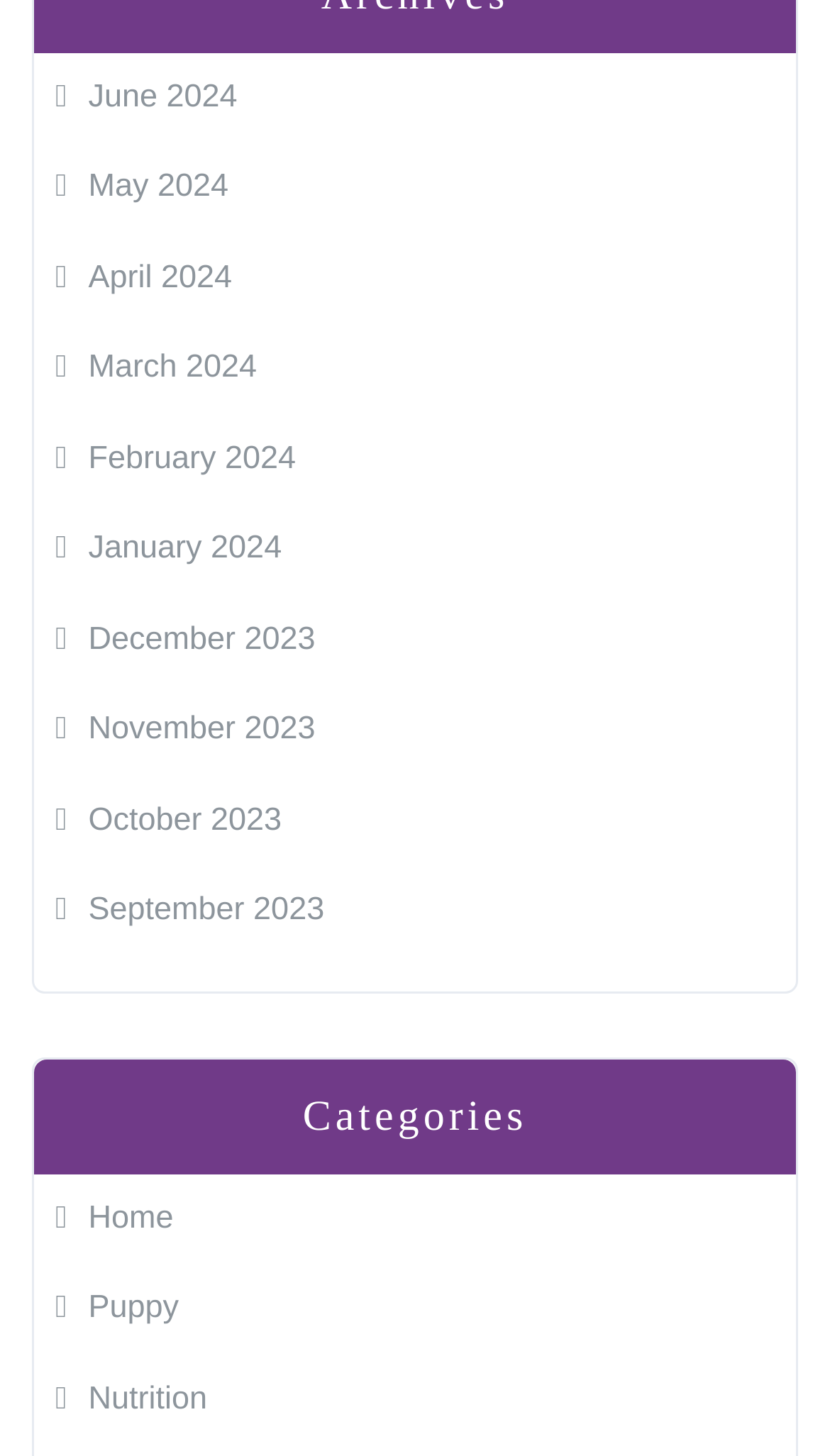Identify the bounding box coordinates for the UI element described as: "Home".

[0.067, 0.824, 0.209, 0.849]